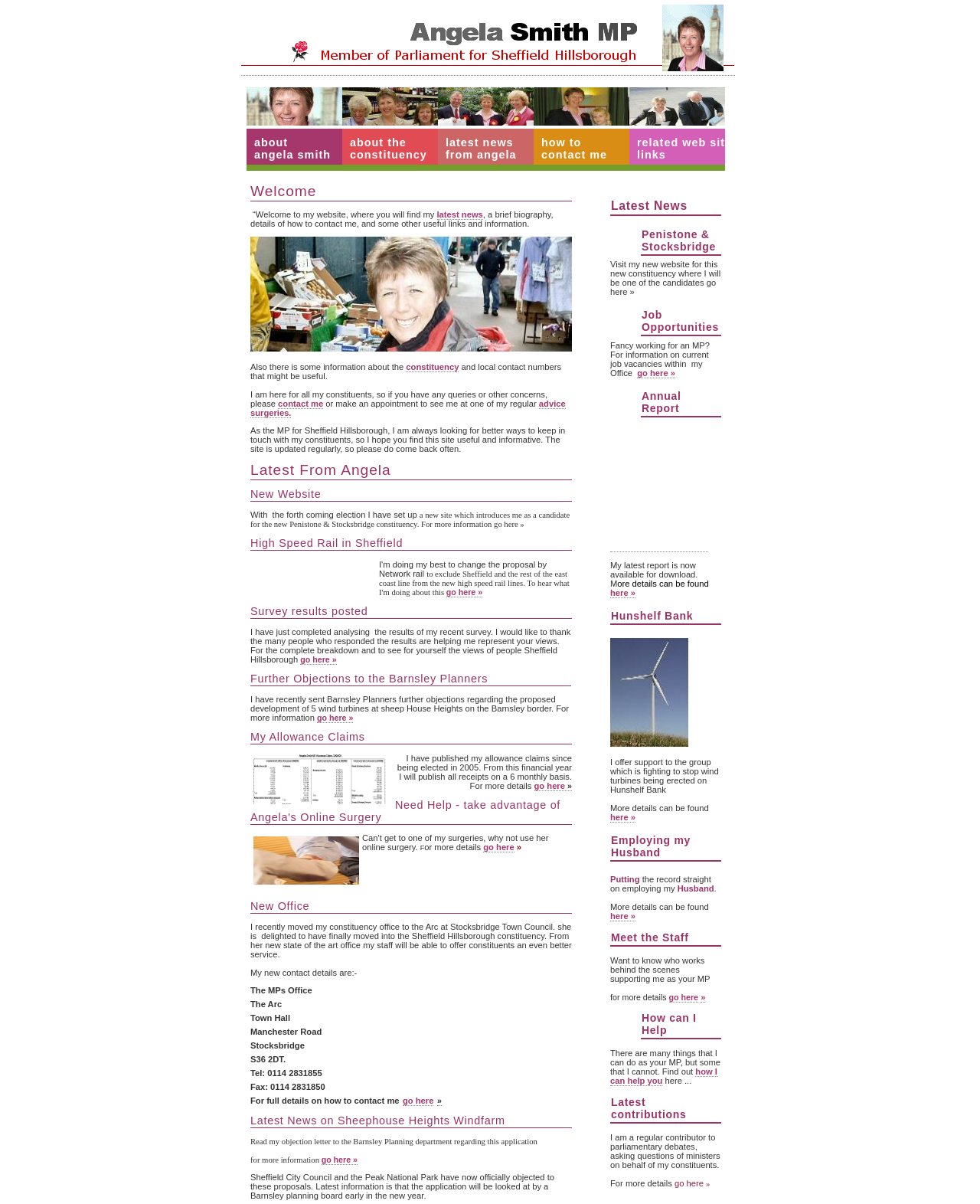Please mark the clickable region by giving the bounding box coordinates needed to complete this instruction: "contact me".

[0.284, 0.331, 0.33, 0.339]